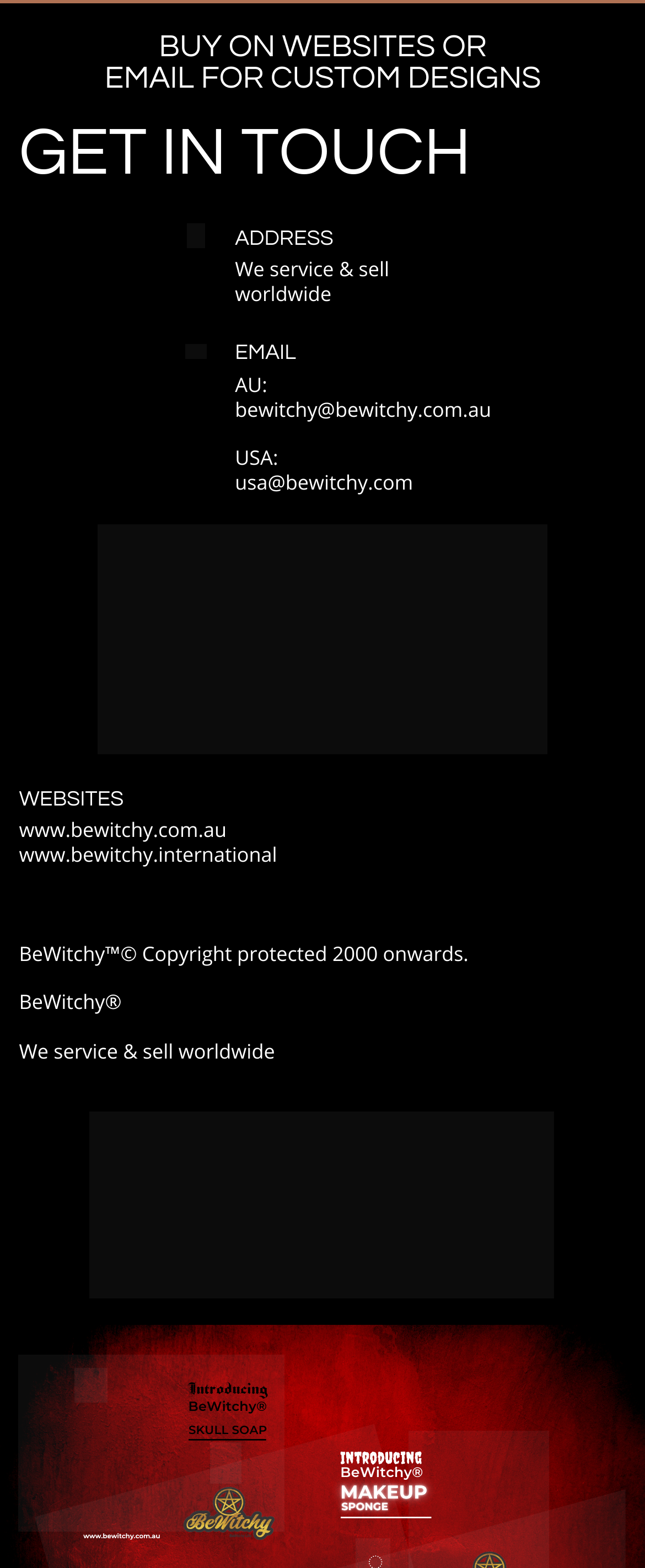What is the company's email address in Australia?
Please provide a comprehensive answer to the question based on the webpage screenshot.

I found the email address by looking at the StaticText element with the OCR text 'AU: bewitchy@bewitchy.com.au' which is located at the bounding box coordinates [0.364, 0.236, 0.762, 0.27].